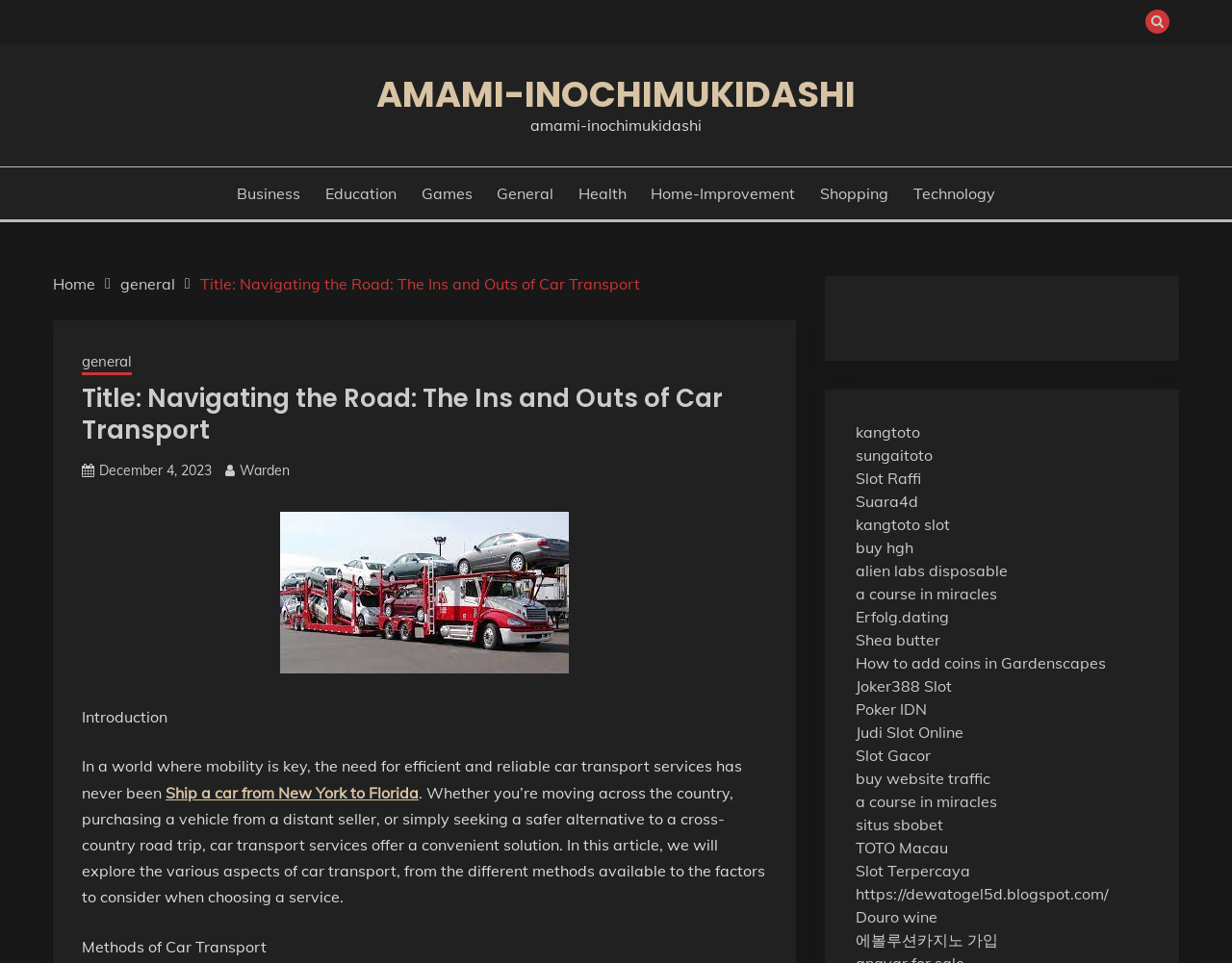From the given element description: "Judi Slot Online", find the bounding box for the UI element. Provide the coordinates as four float numbers between 0 and 1, in the order [left, top, right, bottom].

[0.694, 0.75, 0.782, 0.77]